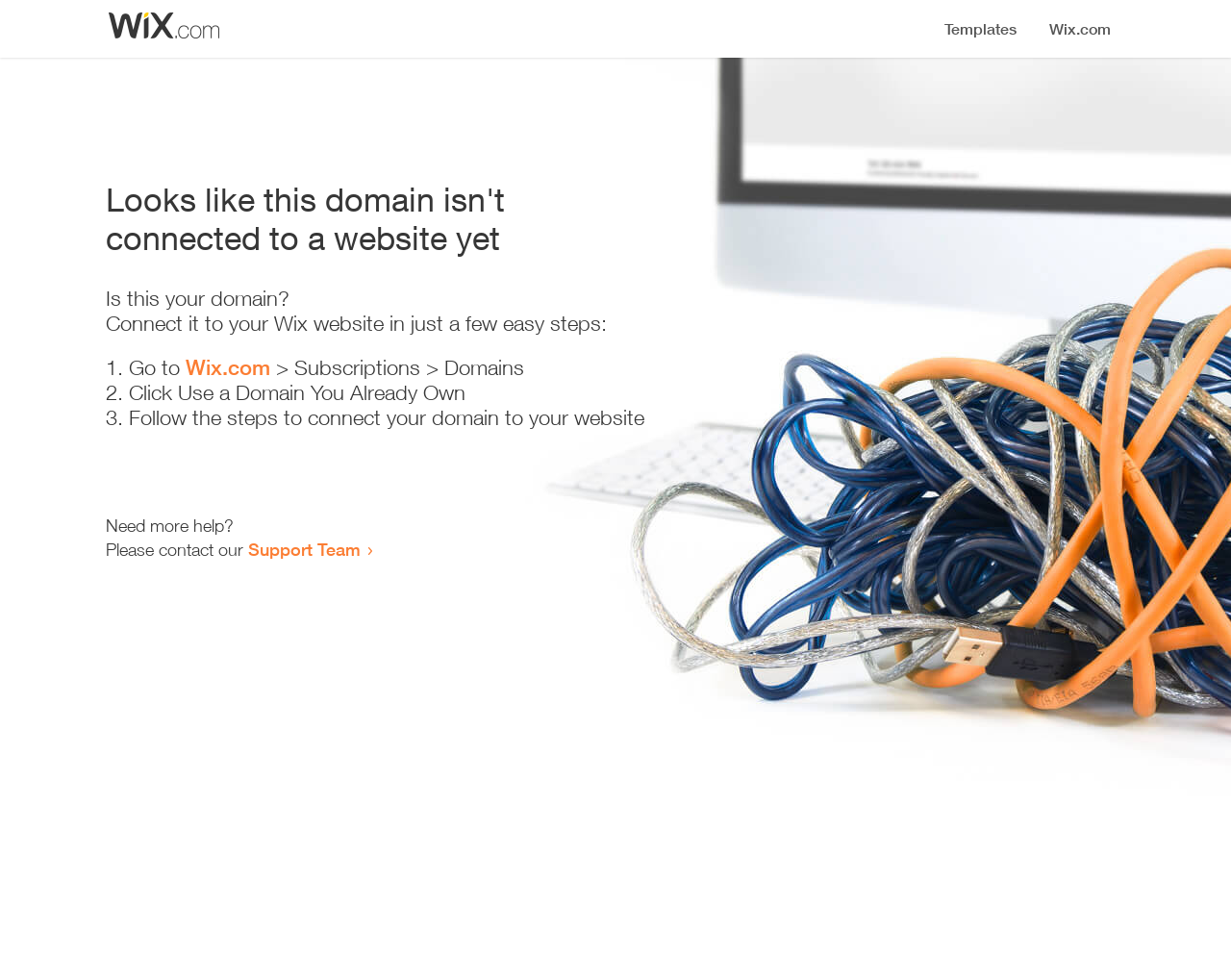Articulate a detailed summary of the webpage's content and design.

The webpage appears to be an error page, indicating that a domain is not connected to a website yet. At the top, there is a small image, likely a logo or icon. Below the image, a prominent heading reads "Looks like this domain isn't connected to a website yet". 

Underneath the heading, a series of instructions are provided to connect the domain to a Wix website. The instructions are divided into three steps, each marked with a numbered list marker (1., 2., and 3.). The first step involves going to Wix.com, followed by navigating to Subscriptions and then Domains. The second step is to click "Use a Domain You Already Own", and the third step is to follow the instructions to connect the domain to the website.

Below the instructions, there is a message asking if the user needs more help, followed by an invitation to contact the Support Team through a link. The overall layout is simple and easy to follow, with clear headings and concise text guiding the user through the process of connecting their domain to a website.